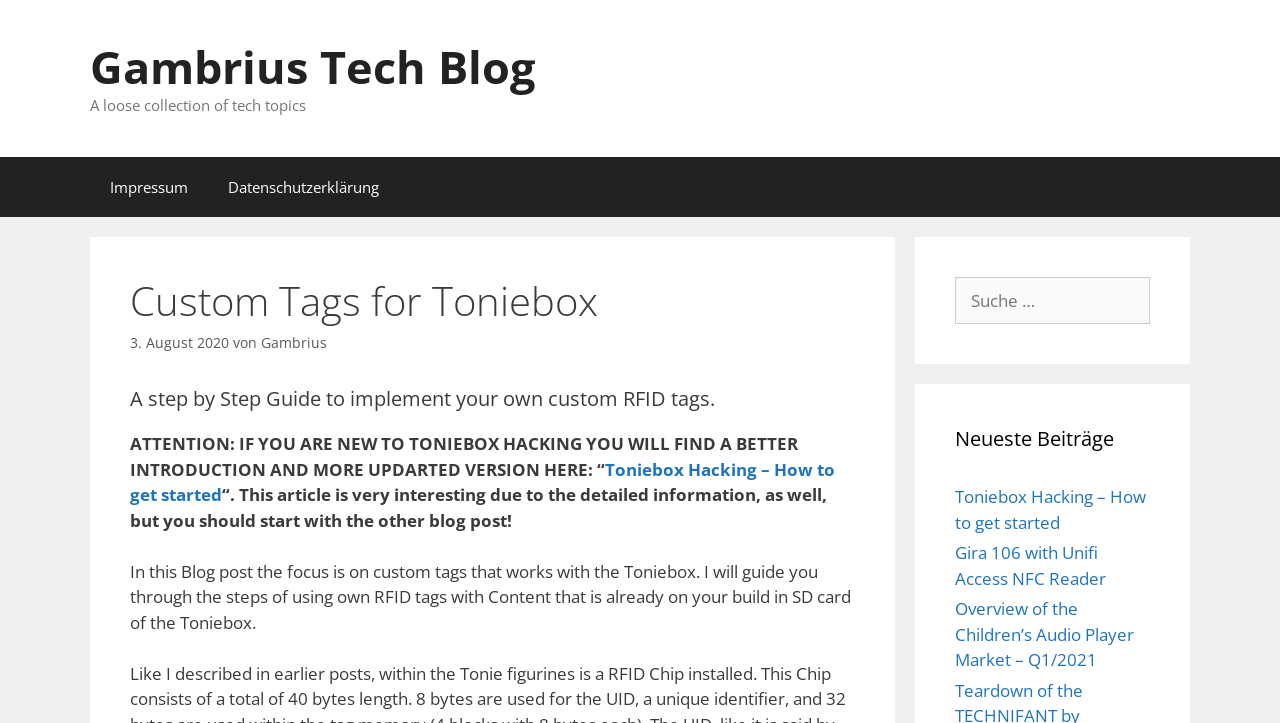Determine the bounding box coordinates of the clickable element to complete this instruction: "read the latest post Toniebox Hacking – How to get started". Provide the coordinates in the format of four float numbers between 0 and 1, [left, top, right, bottom].

[0.746, 0.671, 0.895, 0.738]